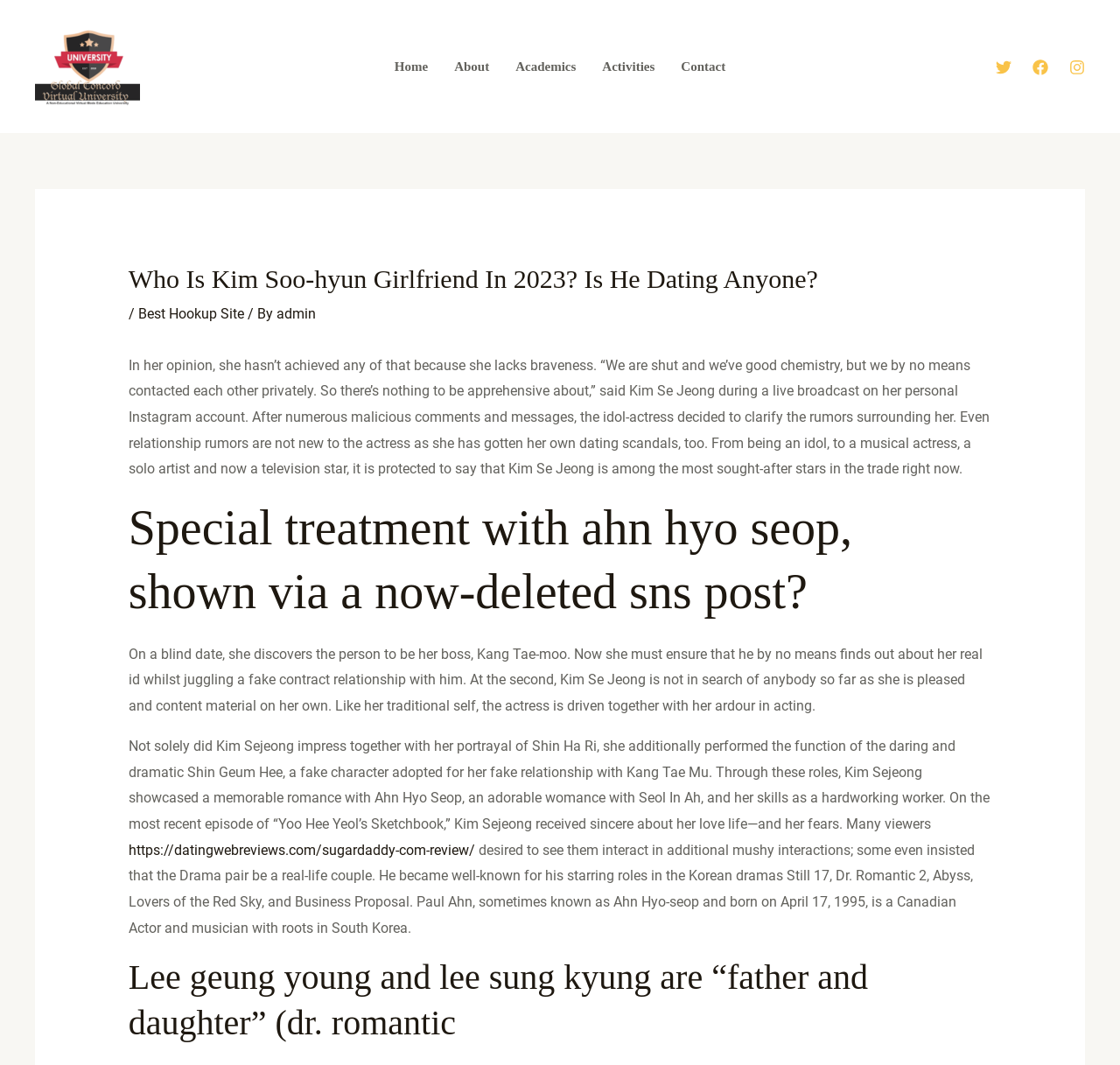Specify the bounding box coordinates of the region I need to click to perform the following instruction: "Follow the 'Twitter' link". The coordinates must be four float numbers in the range of 0 to 1, i.e., [left, top, right, bottom].

[0.889, 0.056, 0.903, 0.071]